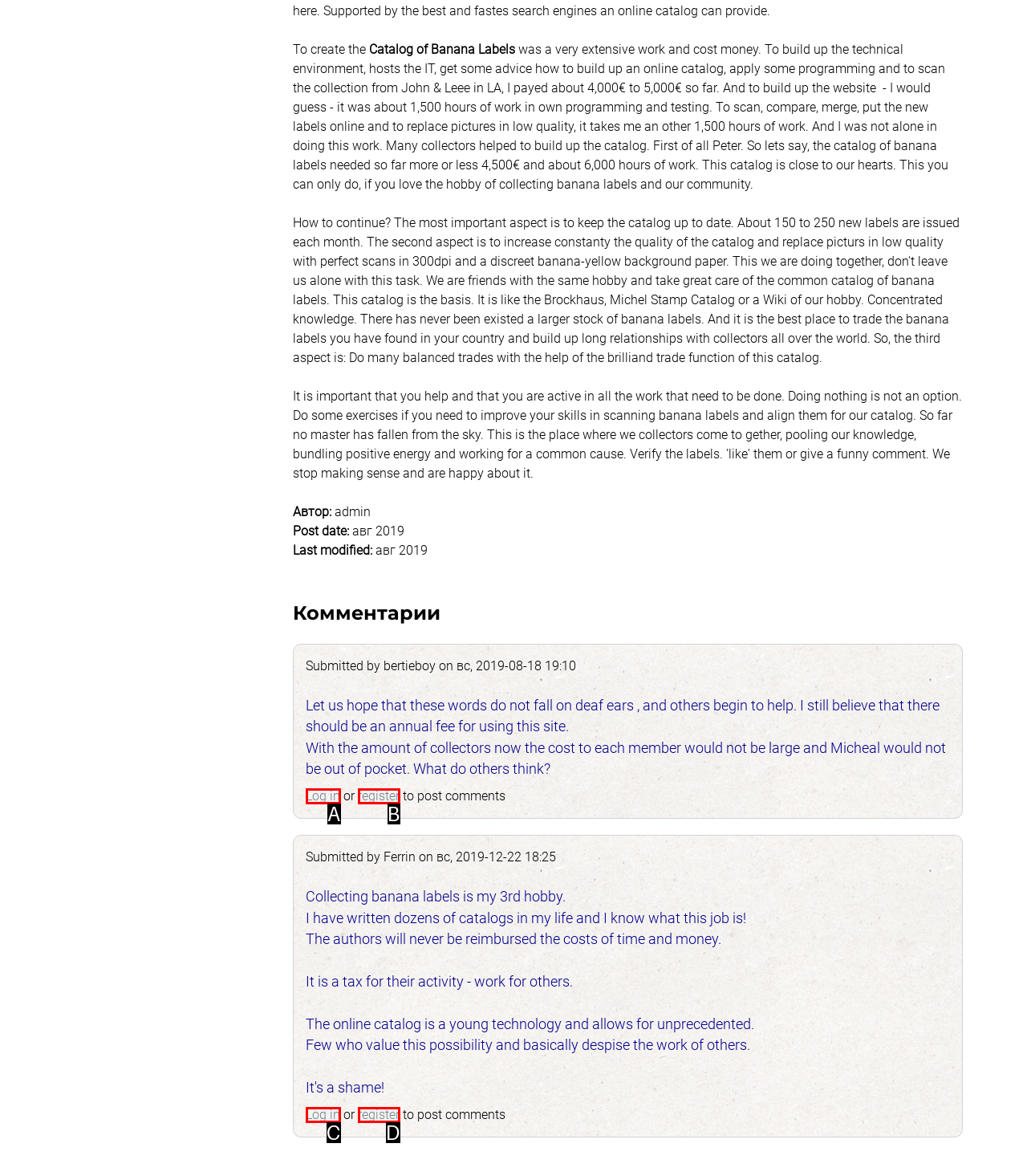Point out the HTML element that matches the following description: register
Answer with the letter from the provided choices.

D